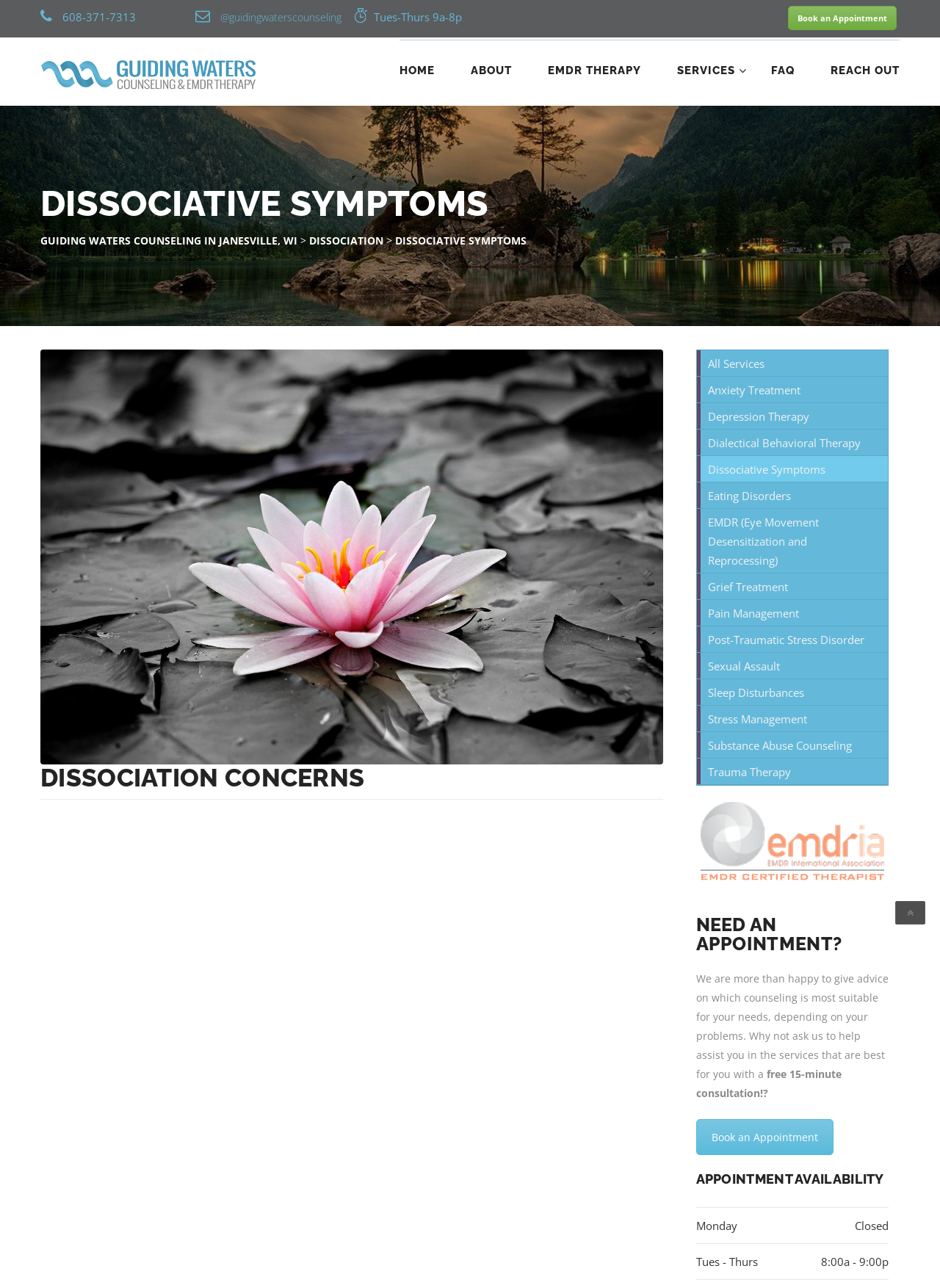What is the phone number of Guiding Waters Counseling?
Based on the screenshot, give a detailed explanation to answer the question.

The phone number of Guiding Waters Counseling can be found at the top of the webpage, next to the link to their social media profile. It is displayed as a static text element with the bounding box coordinates [0.063, 0.007, 0.145, 0.019].